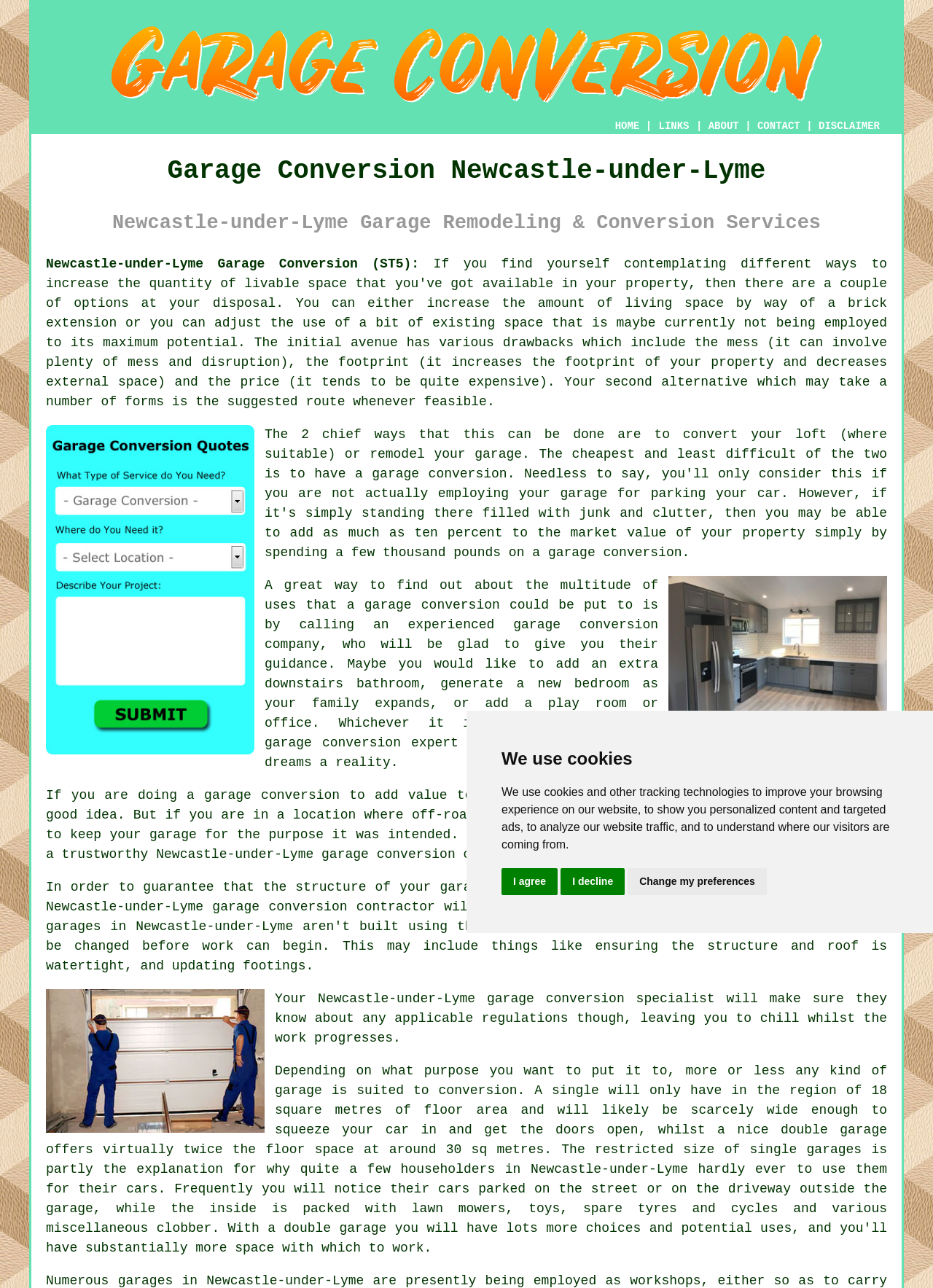Please specify the bounding box coordinates of the region to click in order to perform the following instruction: "Click the 'bedroom' link".

[0.615, 0.525, 0.675, 0.537]